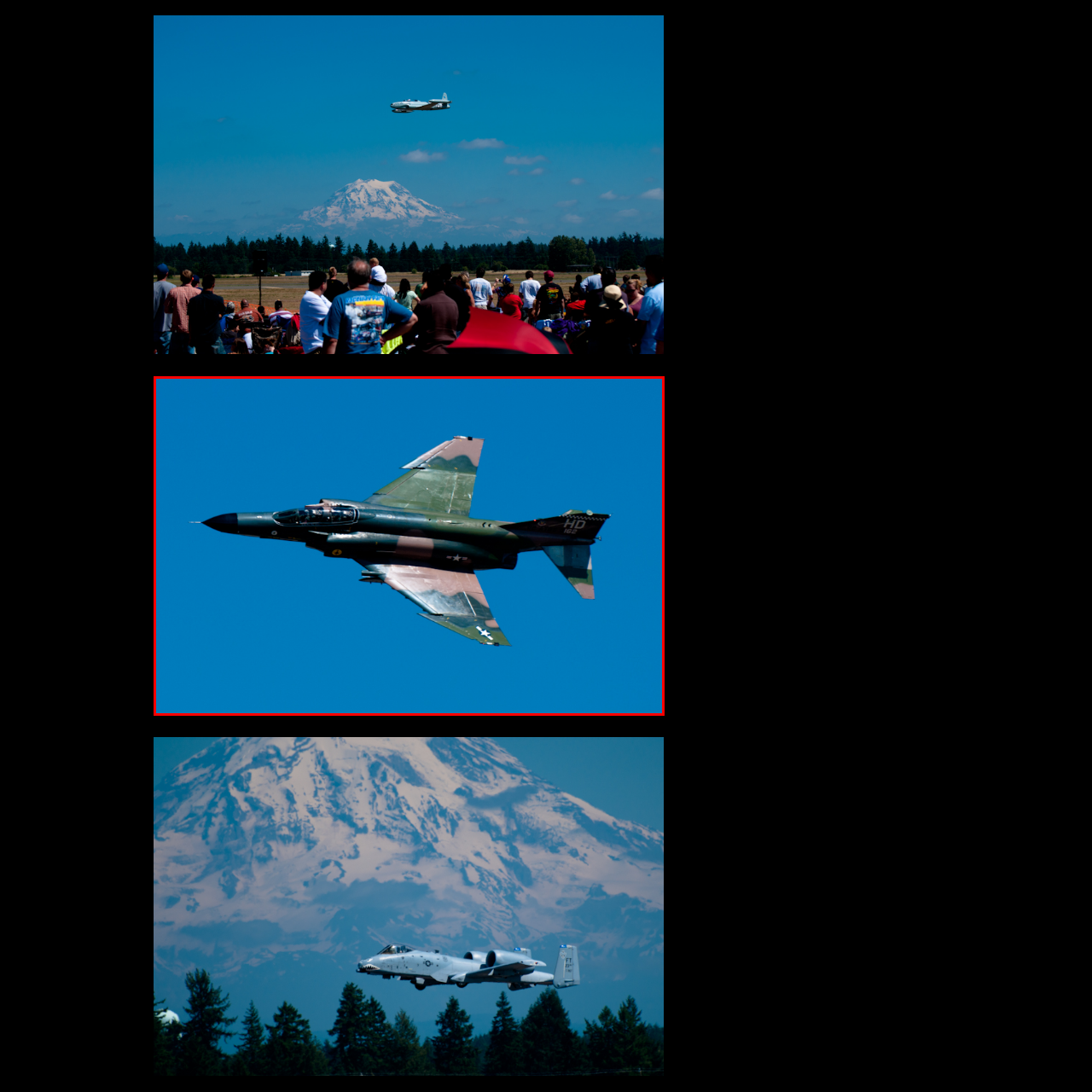Direct your attention to the section outlined in red and answer the following question with a single word or brief phrase: 
What is the purpose of the camouflage scheme on the aircraft?

To enhance effectiveness